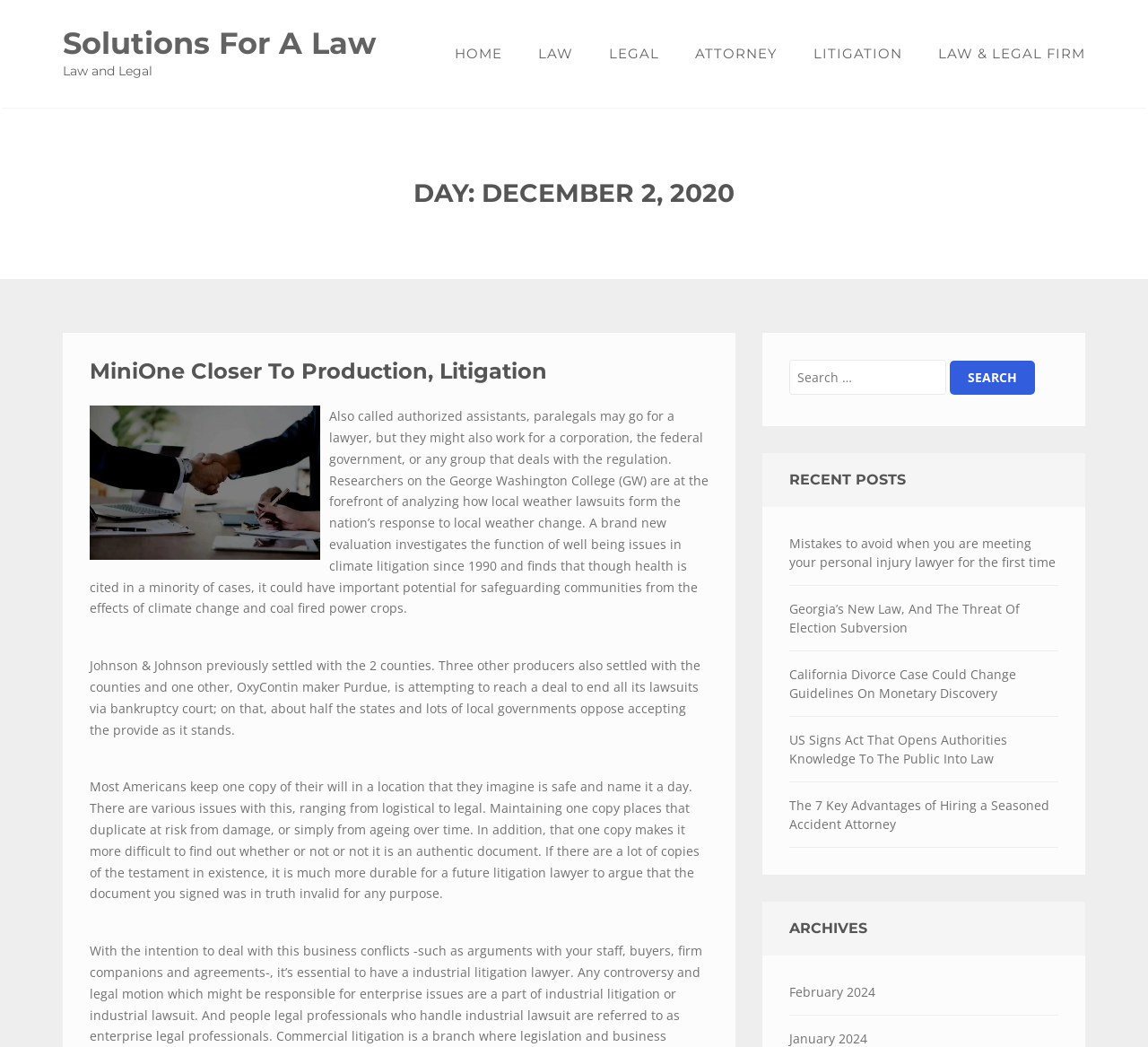Determine the bounding box coordinates of the section to be clicked to follow the instruction: "Search for a law". The coordinates should be given as four float numbers between 0 and 1, formatted as [left, top, right, bottom].

[0.688, 0.343, 0.922, 0.381]